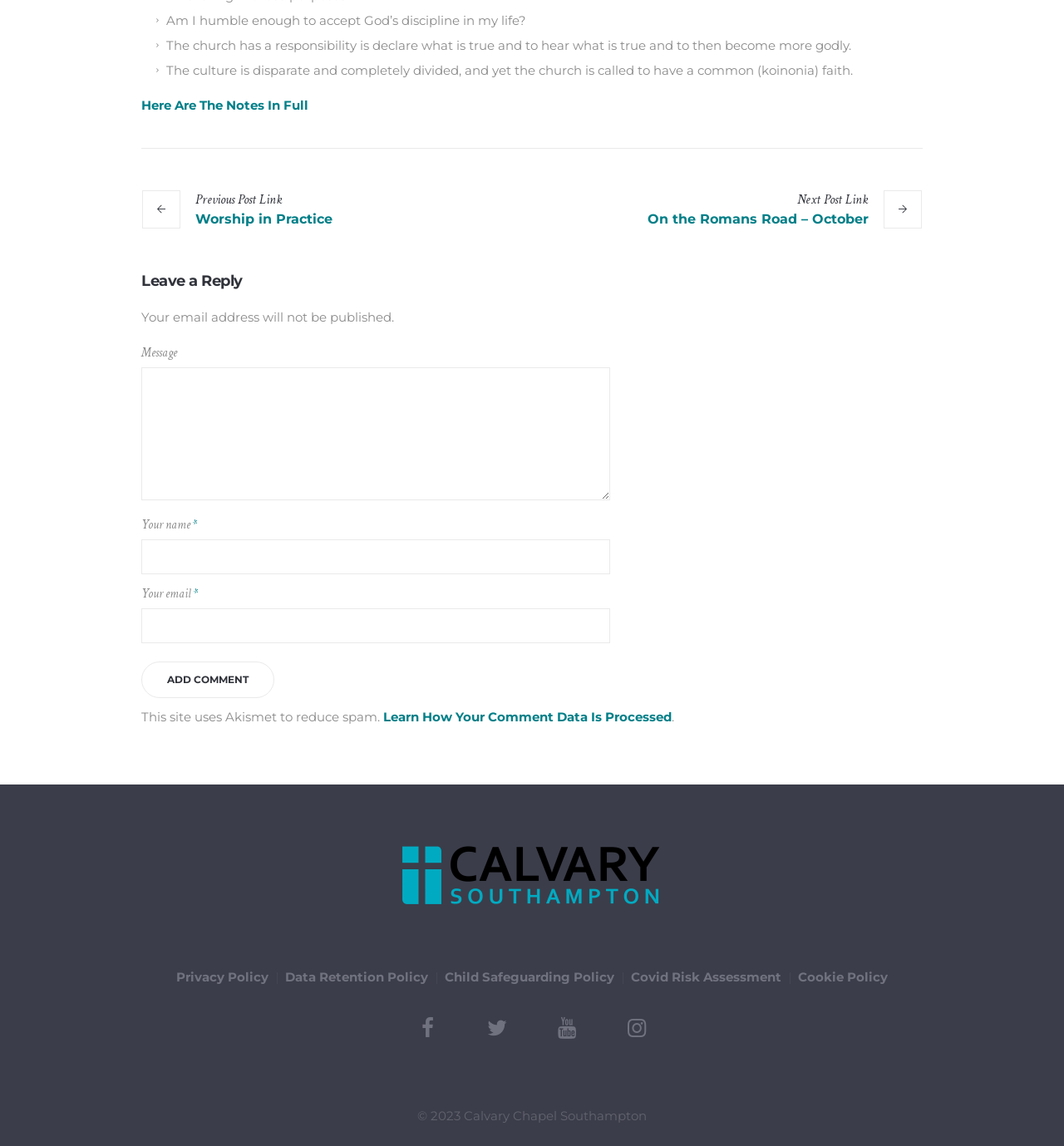Can you provide the bounding box coordinates for the element that should be clicked to implement the instruction: "Click on 'Add Comment'"?

[0.133, 0.577, 0.258, 0.609]